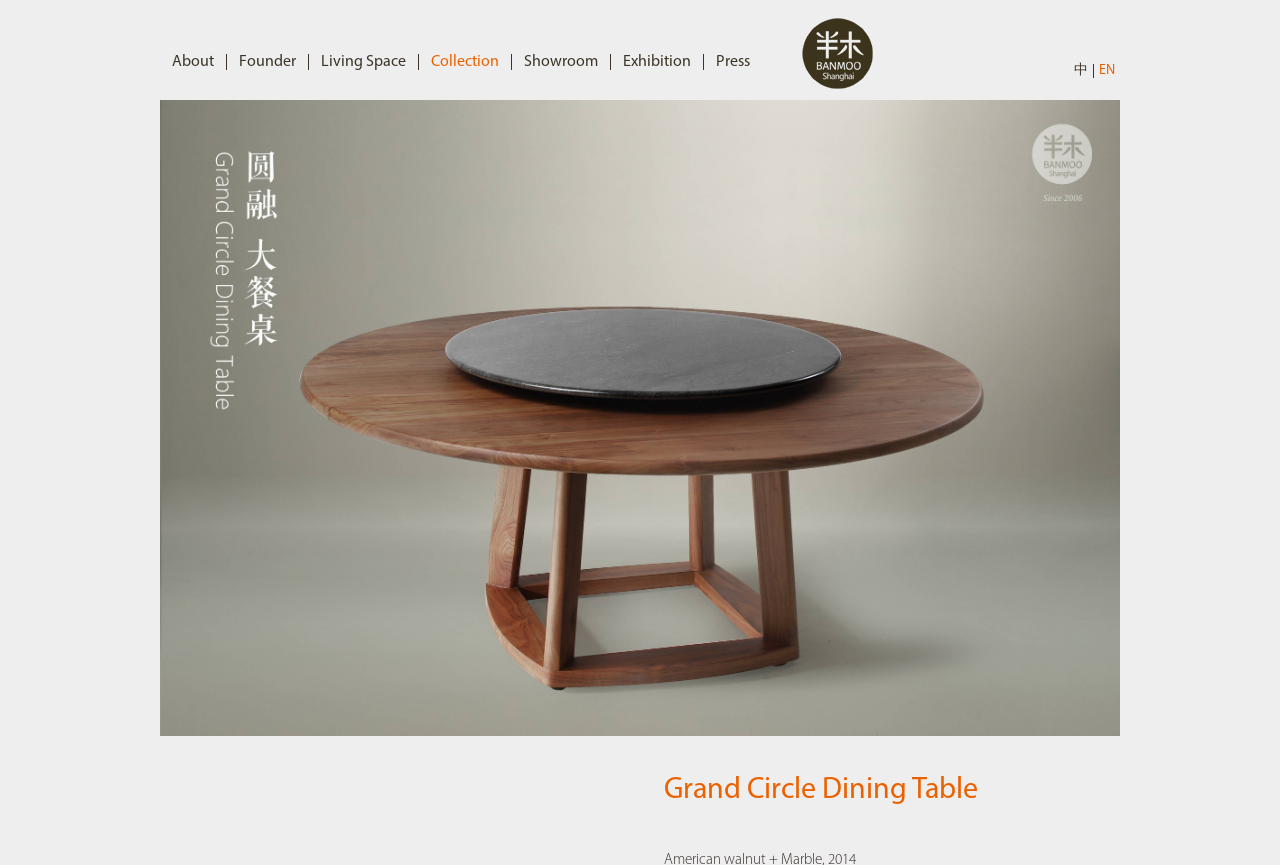Please provide the bounding box coordinates for the element that needs to be clicked to perform the following instruction: "Browse the Collection". The coordinates should be given as four float numbers between 0 and 1, i.e., [left, top, right, bottom].

[0.327, 0.062, 0.399, 0.081]